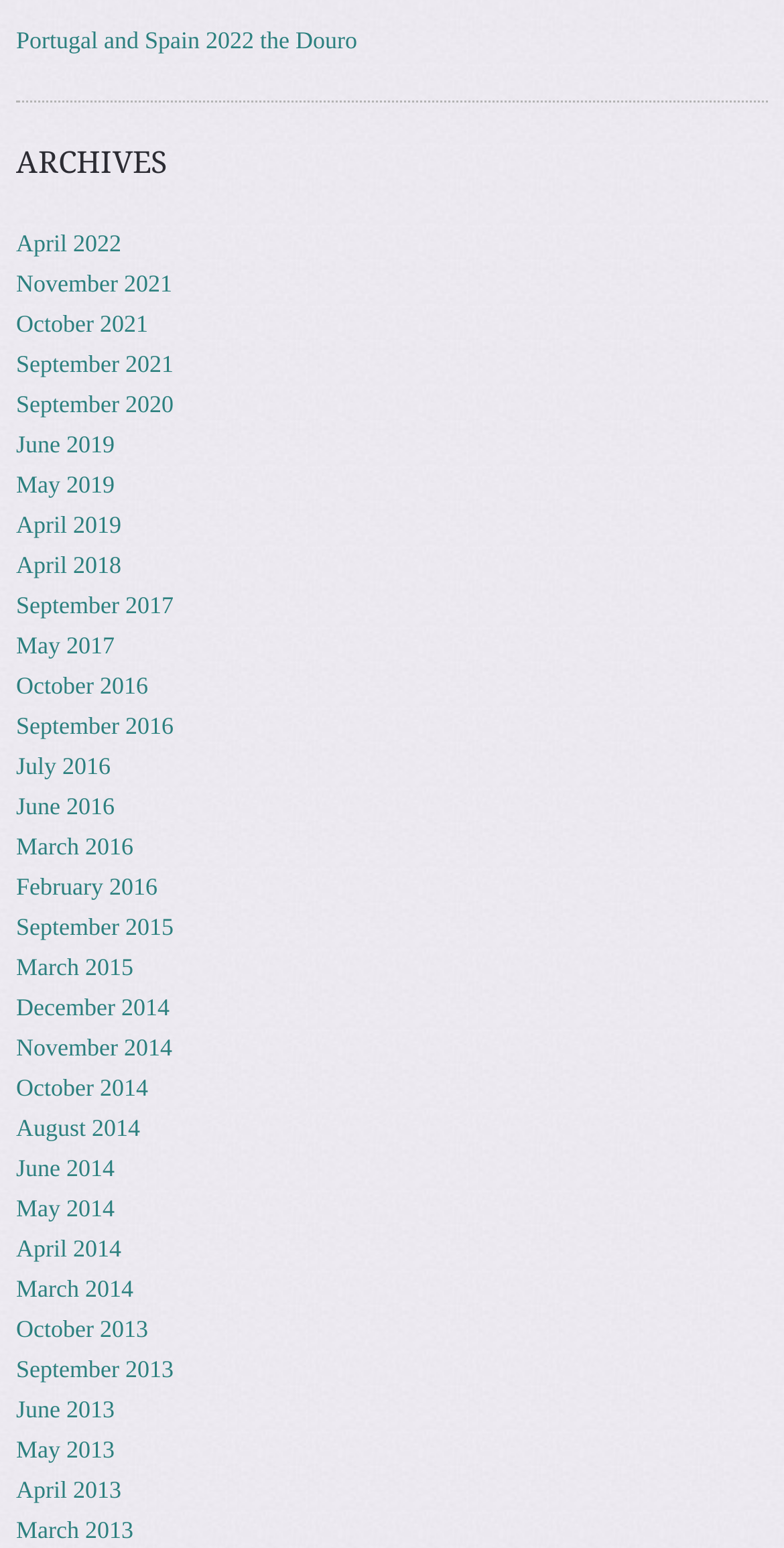Please give the bounding box coordinates of the area that should be clicked to fulfill the following instruction: "Read Portugal and Spain 2022 the Douro". The coordinates should be in the format of four float numbers from 0 to 1, i.e., [left, top, right, bottom].

[0.021, 0.017, 0.456, 0.035]